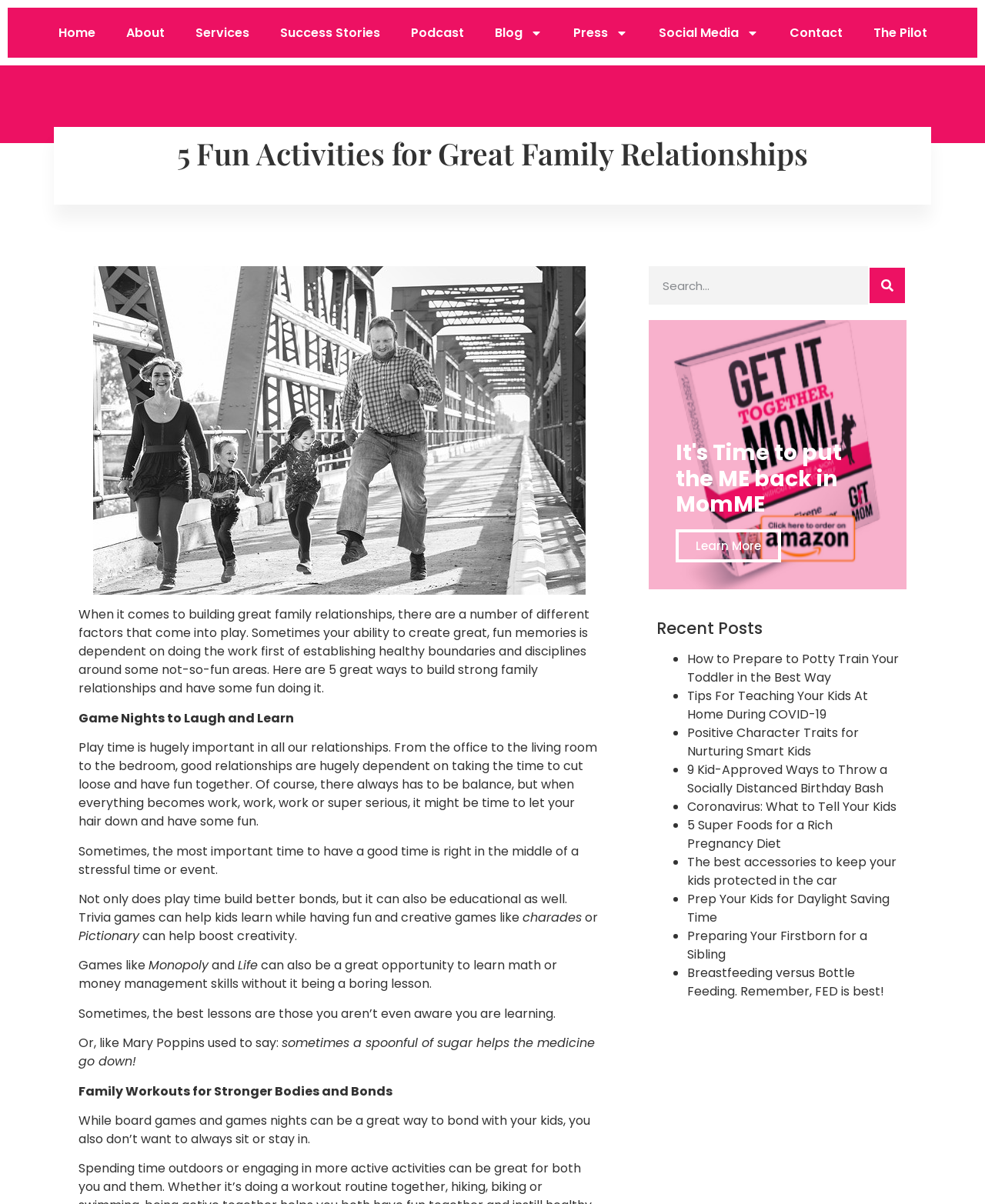Utilize the details in the image to give a detailed response to the question: What is the purpose of the 'Get it Together Mom' book?

The heading 'It's Time to put the ME back in MomME' and the presence of the book 'Get it Together Mom' on the webpage suggest that the book is related to self-improvement and personal growth for mothers, rather than a specific topic like parenting or family relationships.